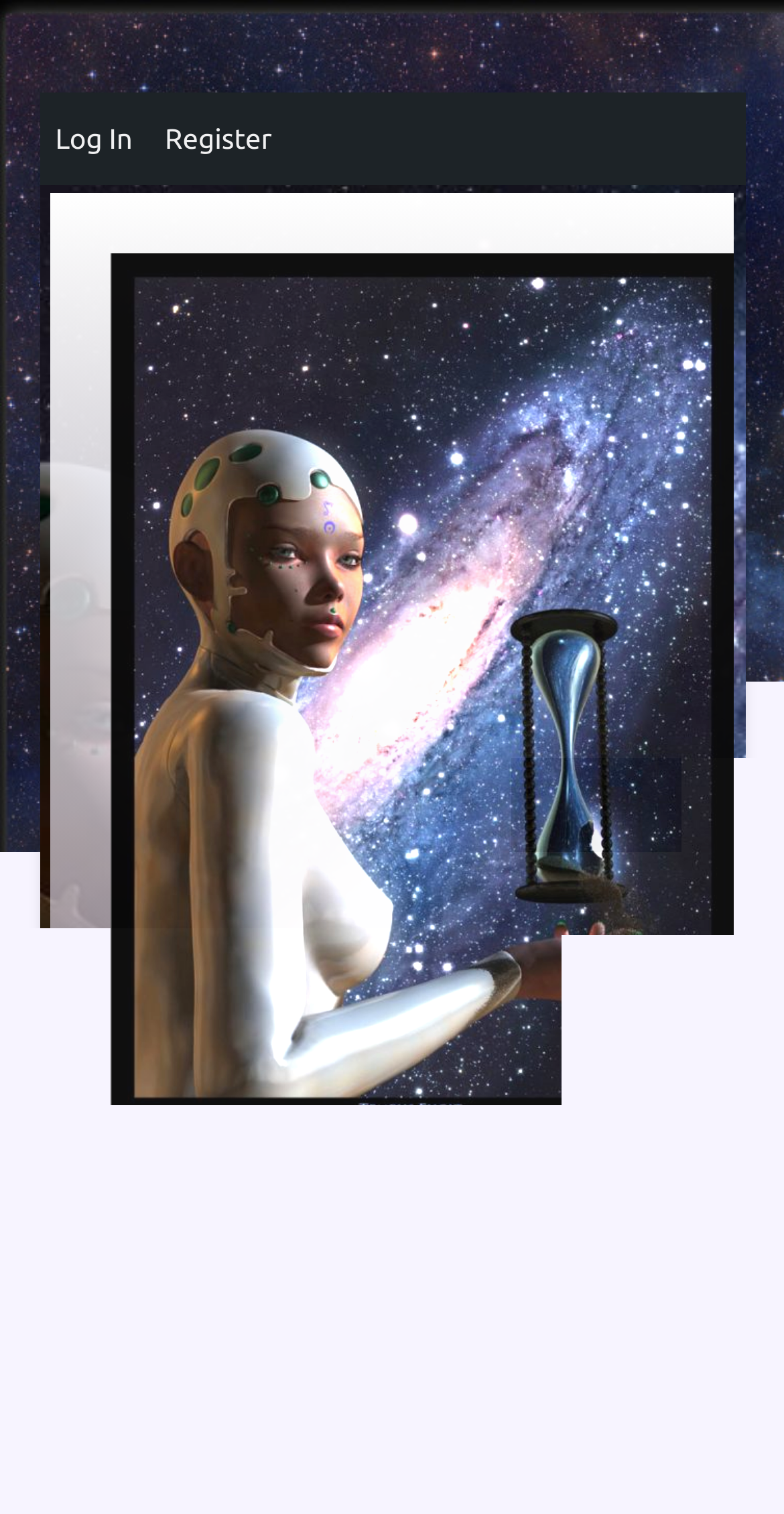Locate the bounding box coordinates of the UI element described by: "Log In". The bounding box coordinates should consist of four float numbers between 0 and 1, i.e., [left, top, right, bottom].

[0.05, 0.061, 0.19, 0.122]